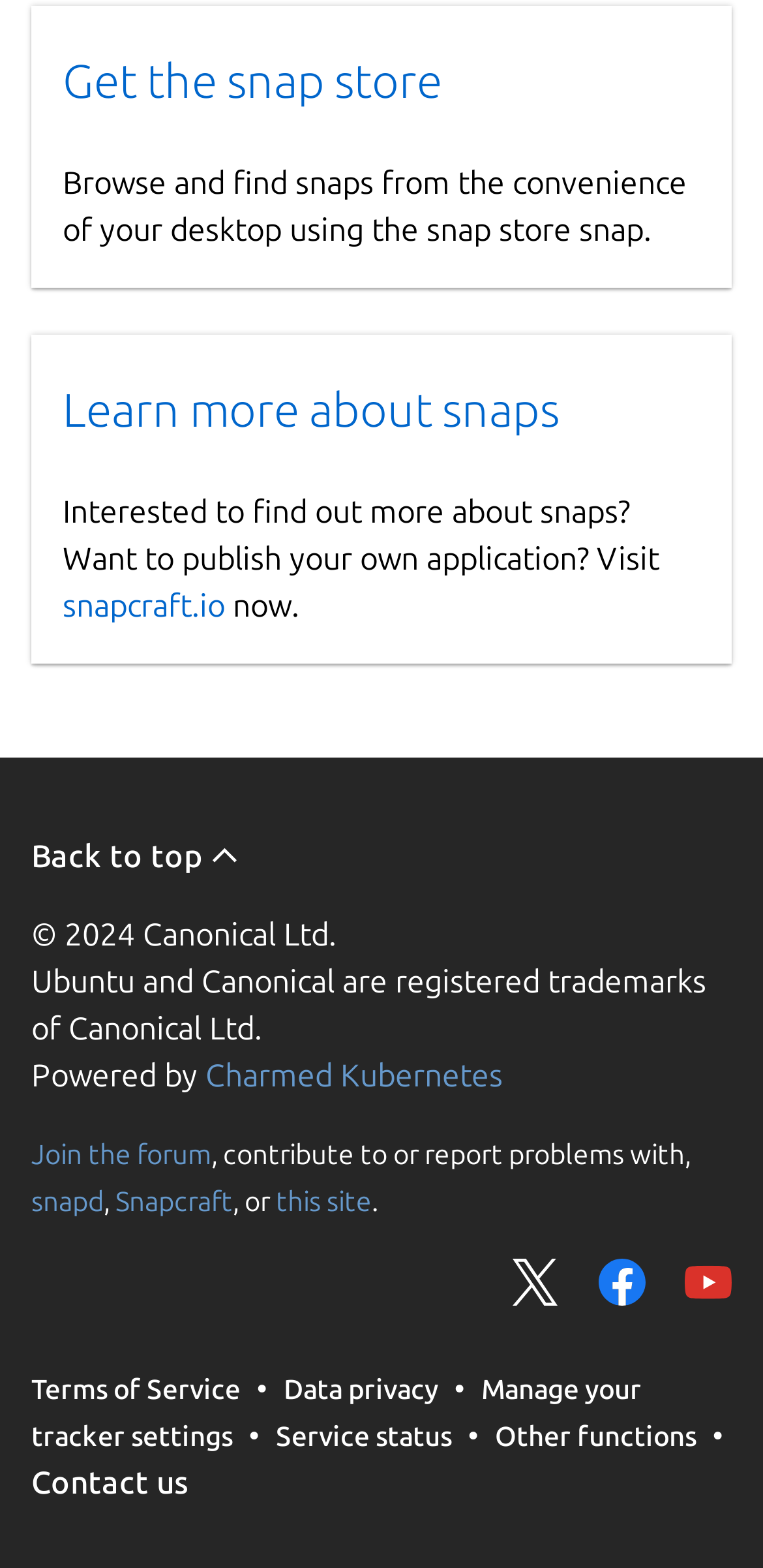Using floating point numbers between 0 and 1, provide the bounding box coordinates in the format (top-left x, top-left y, bottom-right x, bottom-right y). Locate the UI element described here: this site

[0.362, 0.756, 0.487, 0.776]